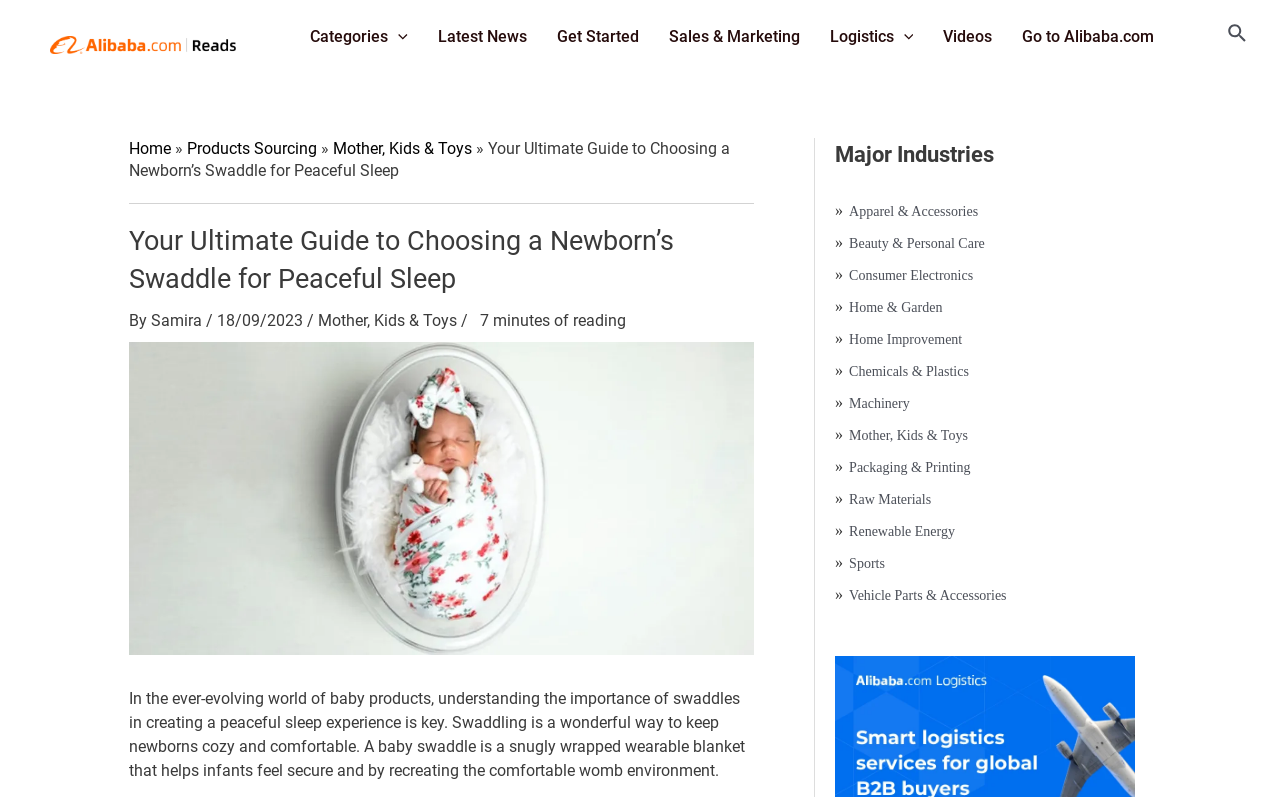Identify the bounding box coordinates of the clickable region required to complete the instruction: "Search for something". The coordinates should be given as four float numbers within the range of 0 and 1, i.e., [left, top, right, bottom].

[0.959, 0.025, 0.975, 0.06]